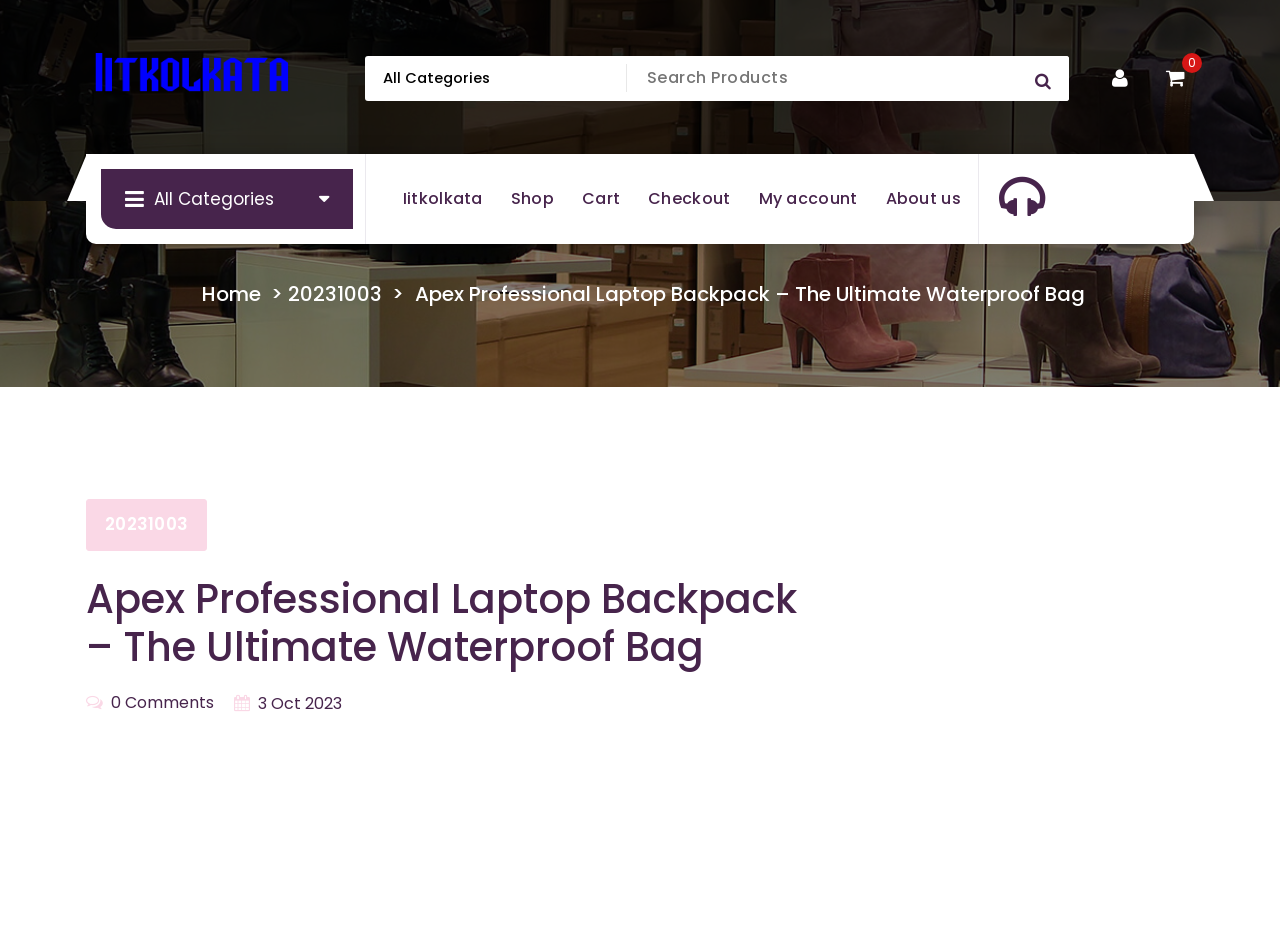Predict the bounding box coordinates of the area that should be clicked to accomplish the following instruction: "view short bob cuts for stylish ladies". The bounding box coordinates should consist of four float numbers between 0 and 1, i.e., [left, top, right, bottom].

None